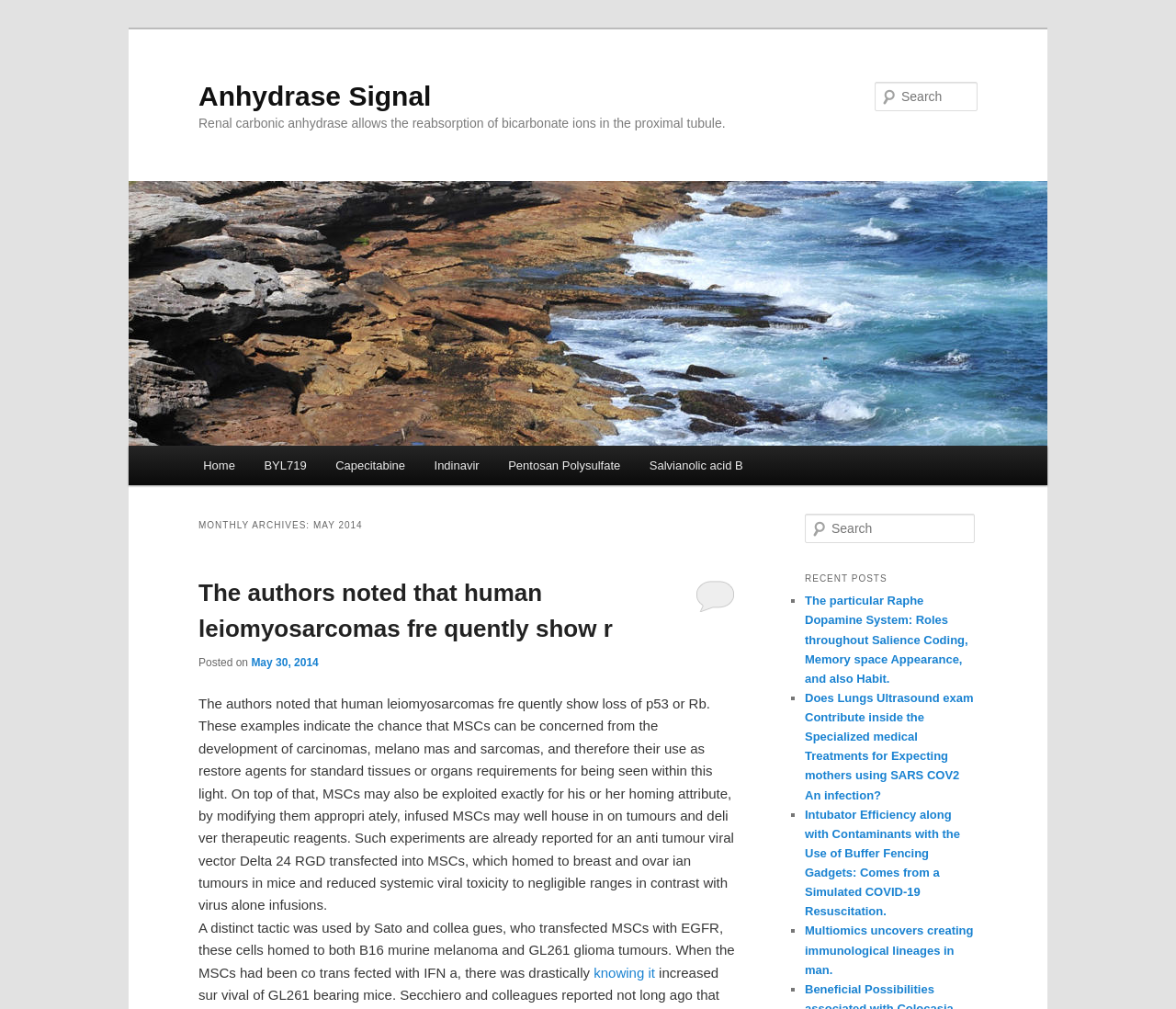Identify the bounding box coordinates of the part that should be clicked to carry out this instruction: "Go to the home page".

[0.16, 0.442, 0.212, 0.481]